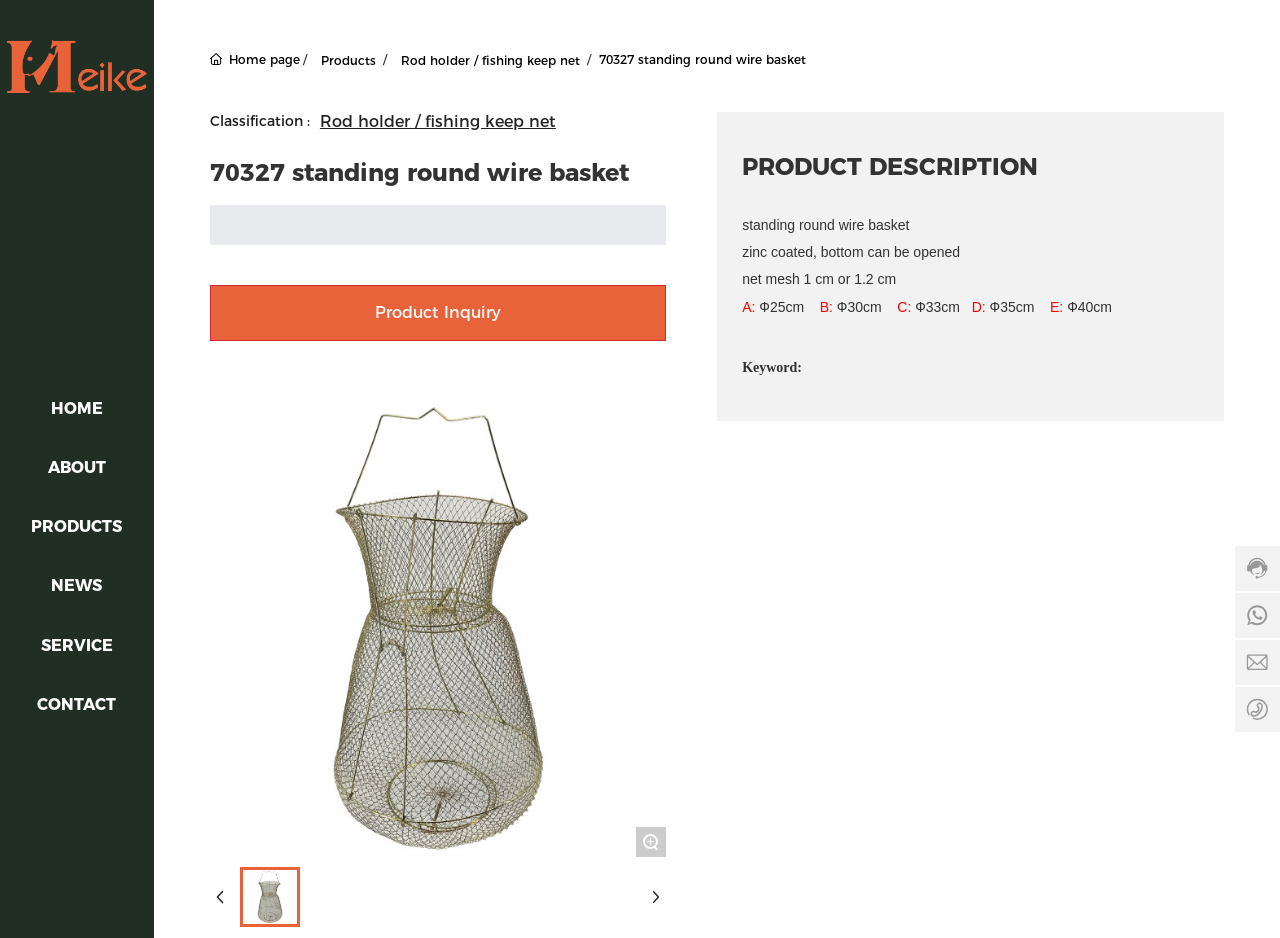Specify the bounding box coordinates of the area that needs to be clicked to achieve the following instruction: "click ABOUT".

[0.037, 0.488, 0.083, 0.509]